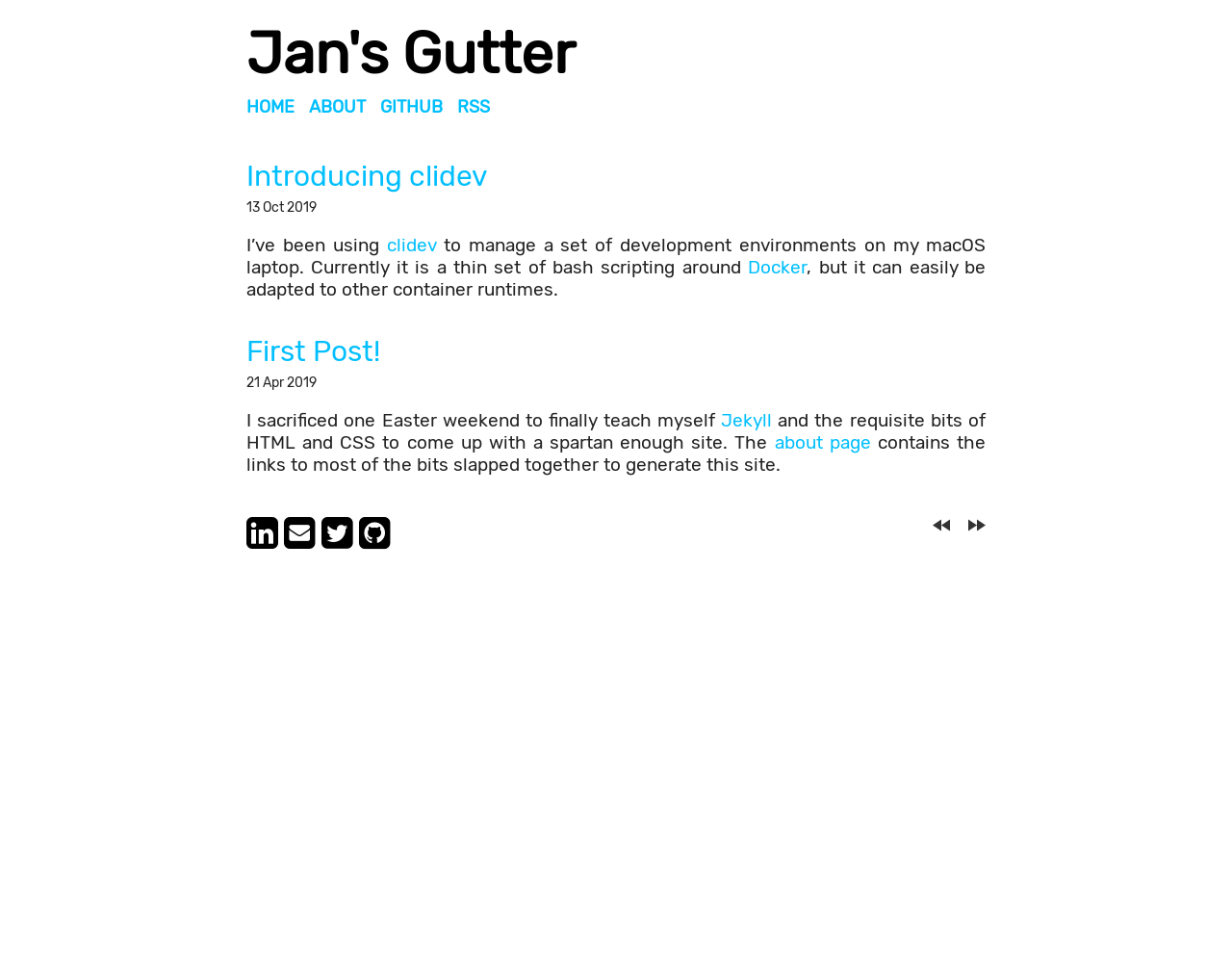Please identify the bounding box coordinates of the clickable area that will fulfill the following instruction: "go to home page". The coordinates should be in the format of four float numbers between 0 and 1, i.e., [left, top, right, bottom].

[0.2, 0.101, 0.239, 0.123]